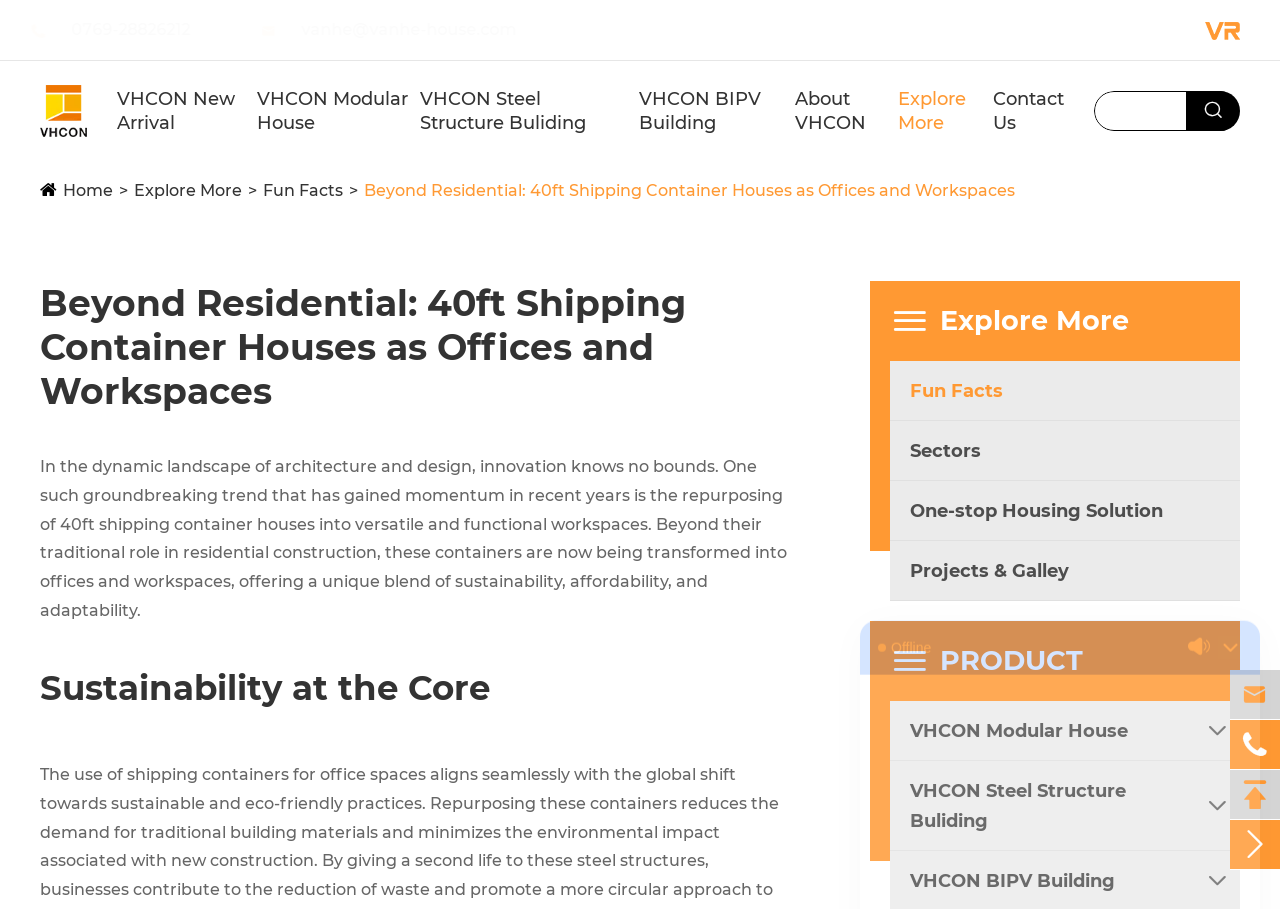How many types of buildings does VHCON offer?
Answer the question in as much detail as possible.

I counted the number of links under the 'PRODUCT' section, which are VHCON Modular House, VHCON Steel Structure Building, VHCON BIPV Building, and VHCON New Arrival. These links suggest that VHCON offers four types of buildings.